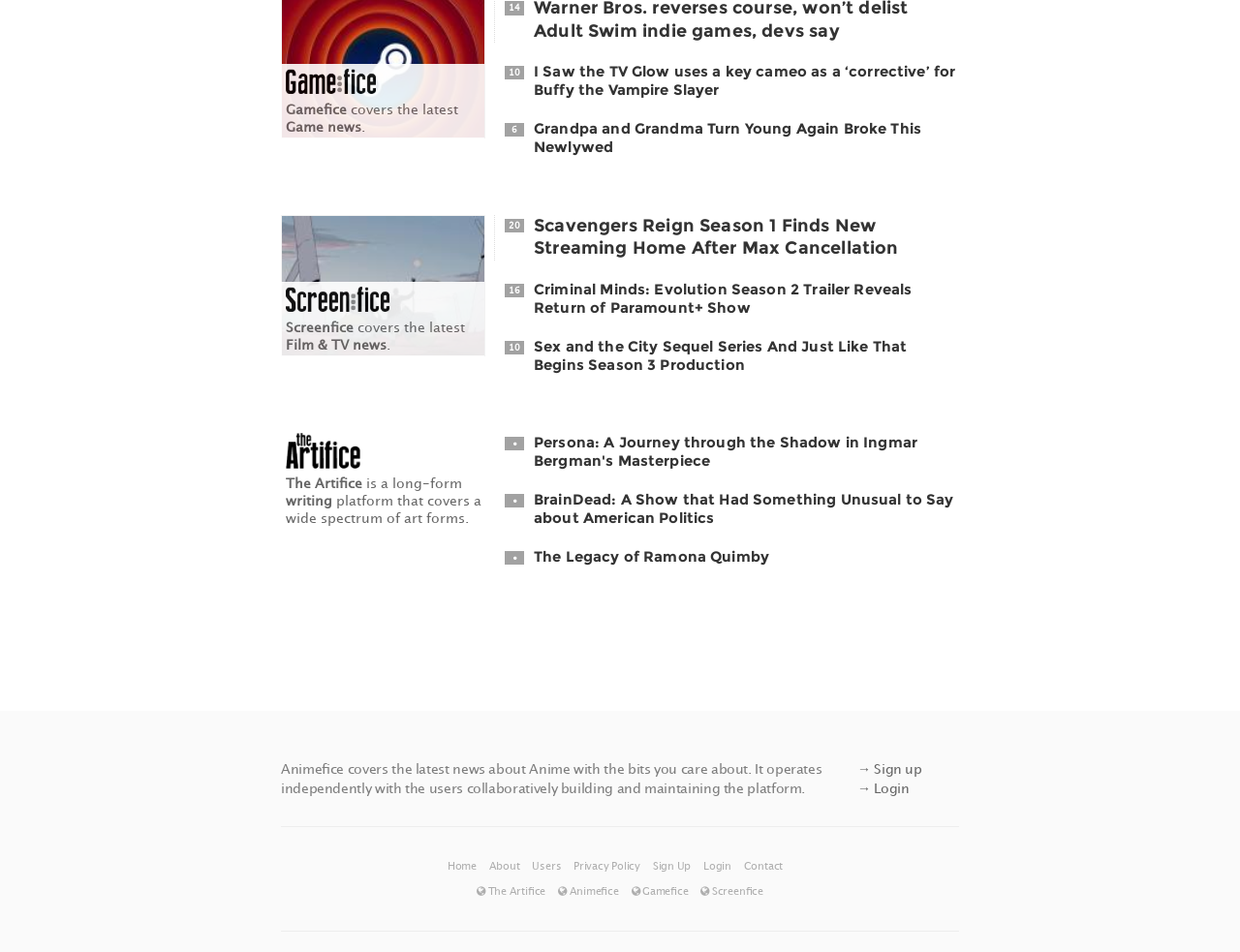Please reply to the following question with a single word or a short phrase:
What is the topic of the first news article?

Buffy the Vampire Slayer